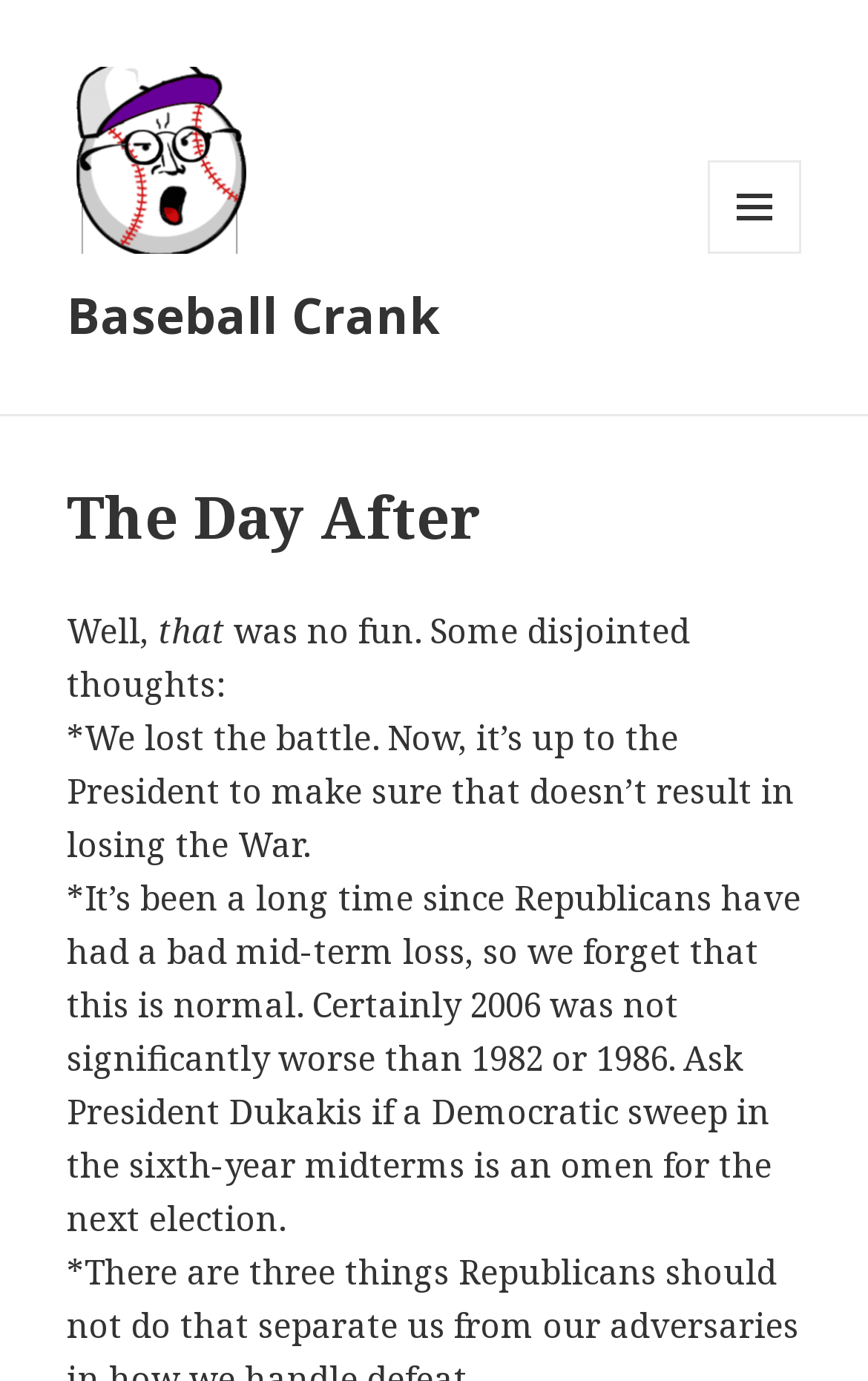Is the menu expanded?
Utilize the image to construct a detailed and well-explained answer.

The button with the text ' MENU AND WIDGETS' has an attribute 'expanded' set to 'False', indicating that the menu is not expanded.